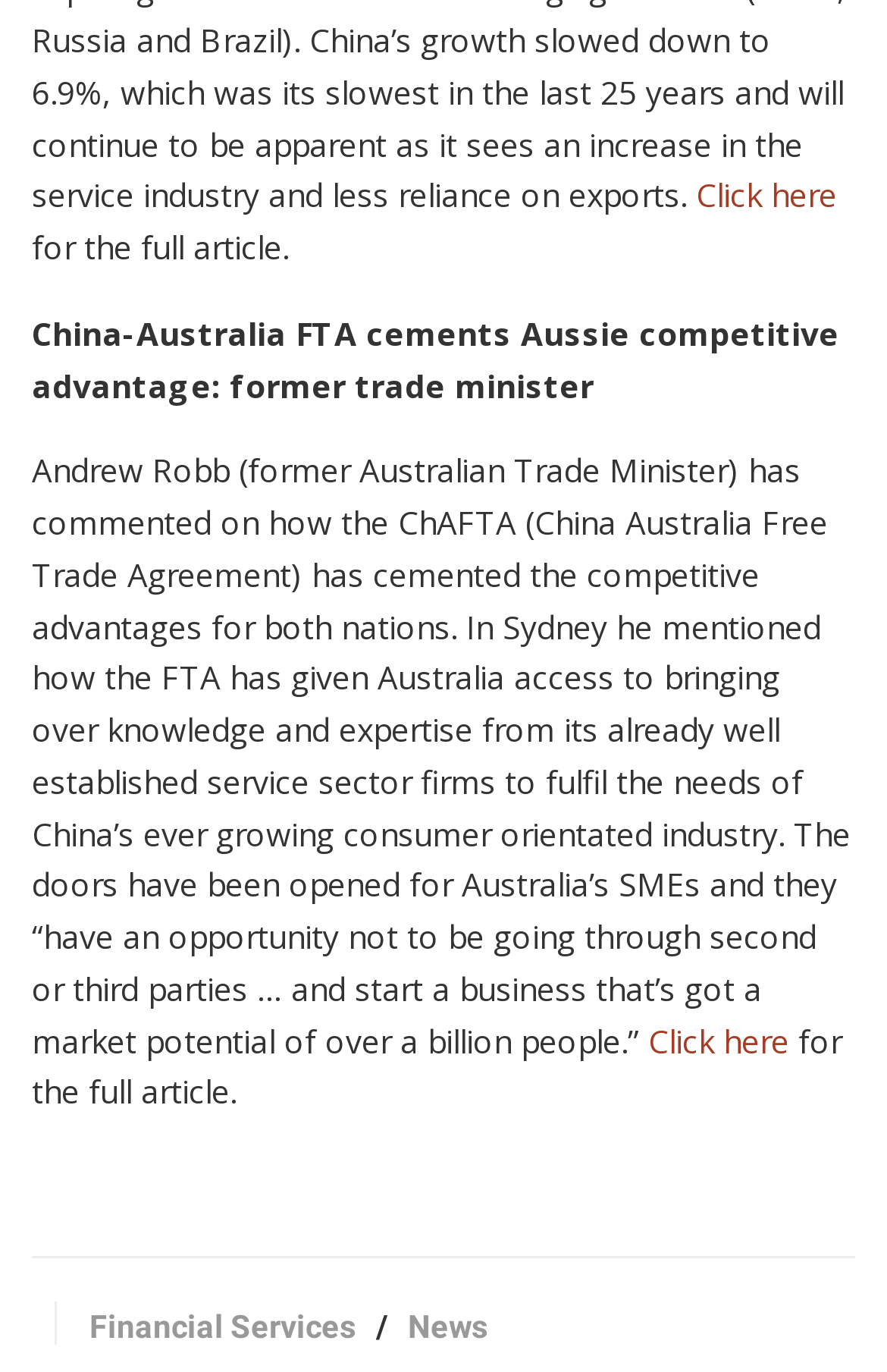What are the two categories in the footer section?
Please respond to the question with a detailed and well-explained answer.

The footer section of the webpage contains two categories, namely 'Financial Services' and 'News', which are likely to be links to other sections of the website.